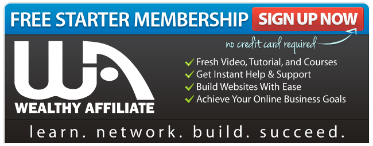What is the focus of the Wealthy Affiliate platform?
Using the image provided, answer with just one word or phrase.

community